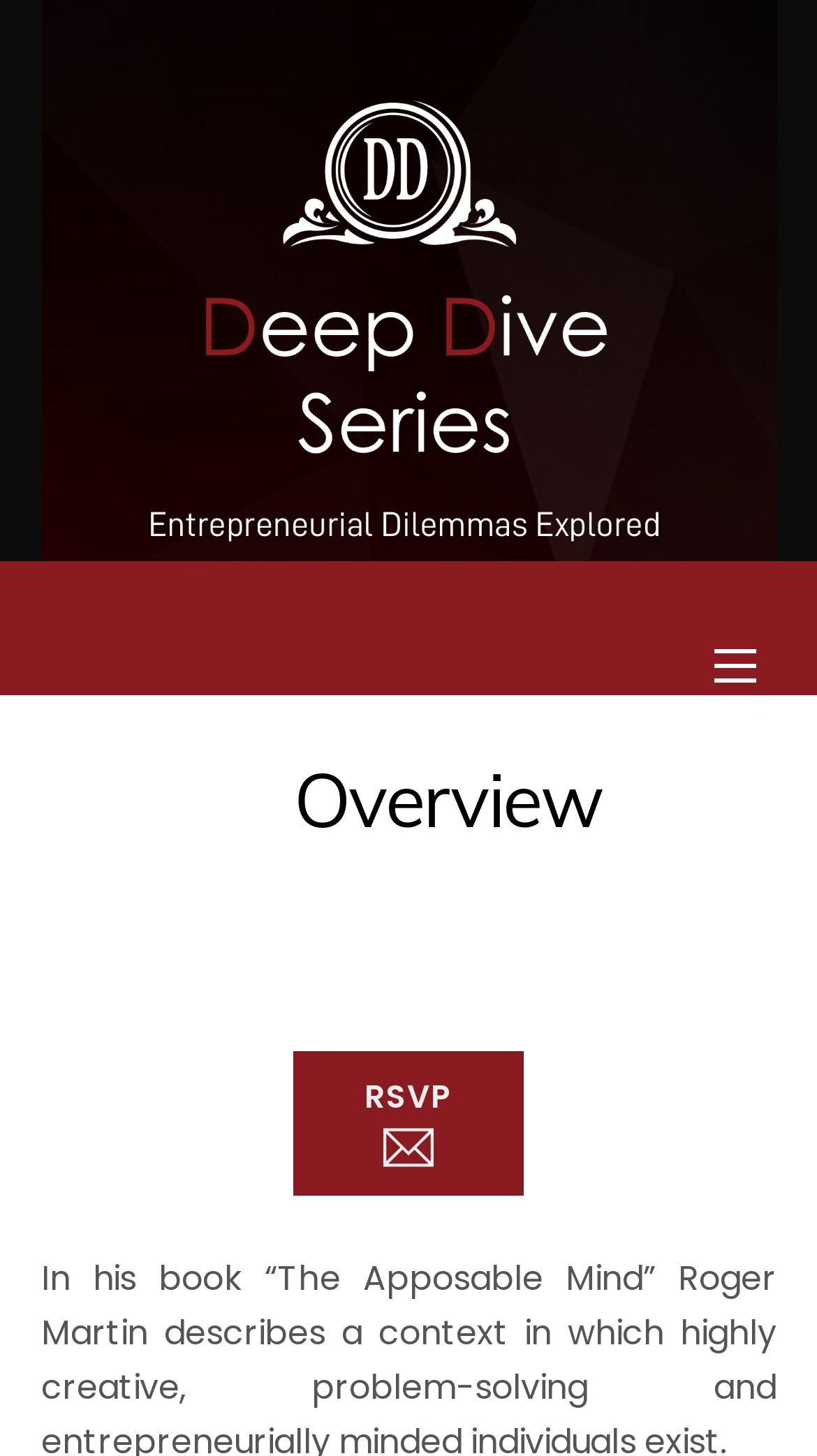Answer the question briefly using a single word or phrase: 
How many sections are there in the webpage?

1